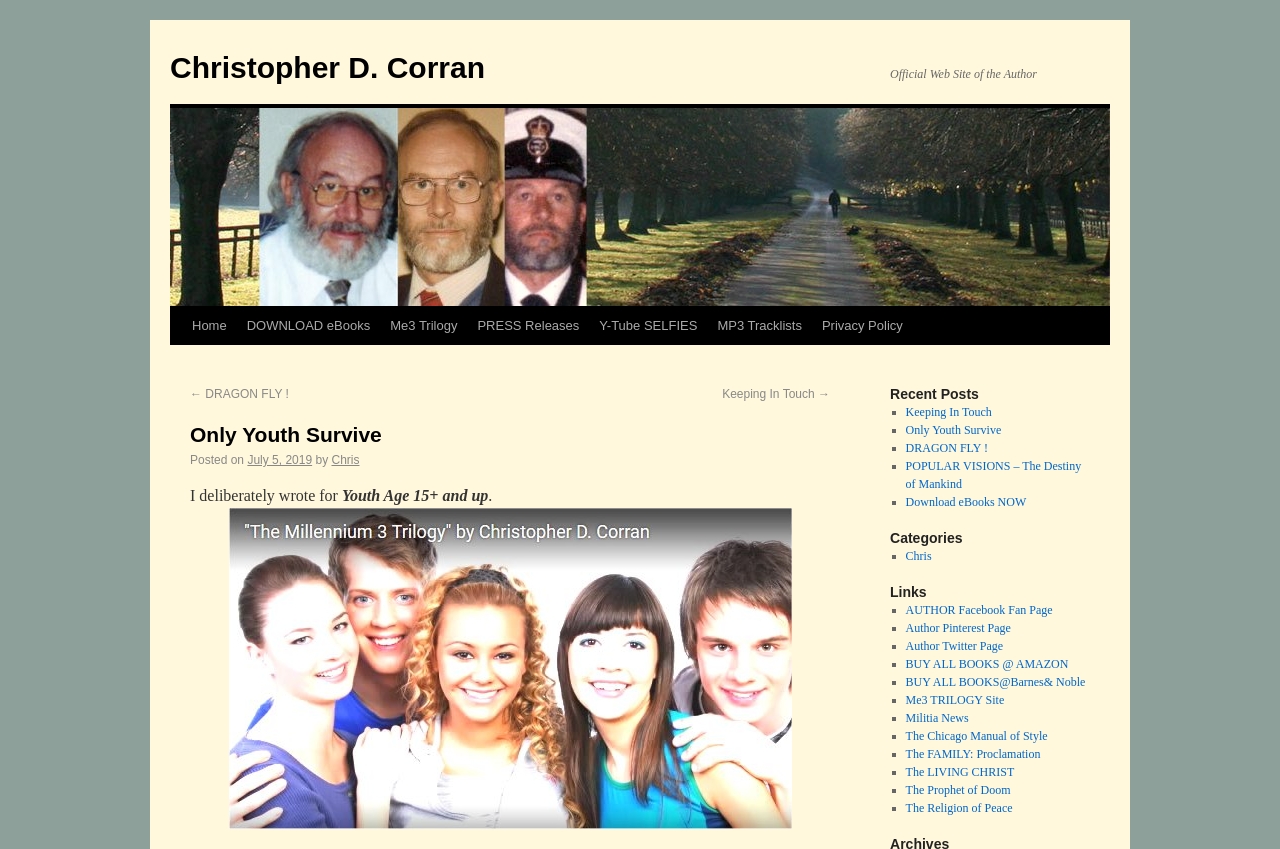Please identify the bounding box coordinates of the region to click in order to complete the given instruction: "Visit the 'DOWNLOAD eBooks' page". The coordinates should be four float numbers between 0 and 1, i.e., [left, top, right, bottom].

[0.185, 0.362, 0.297, 0.406]